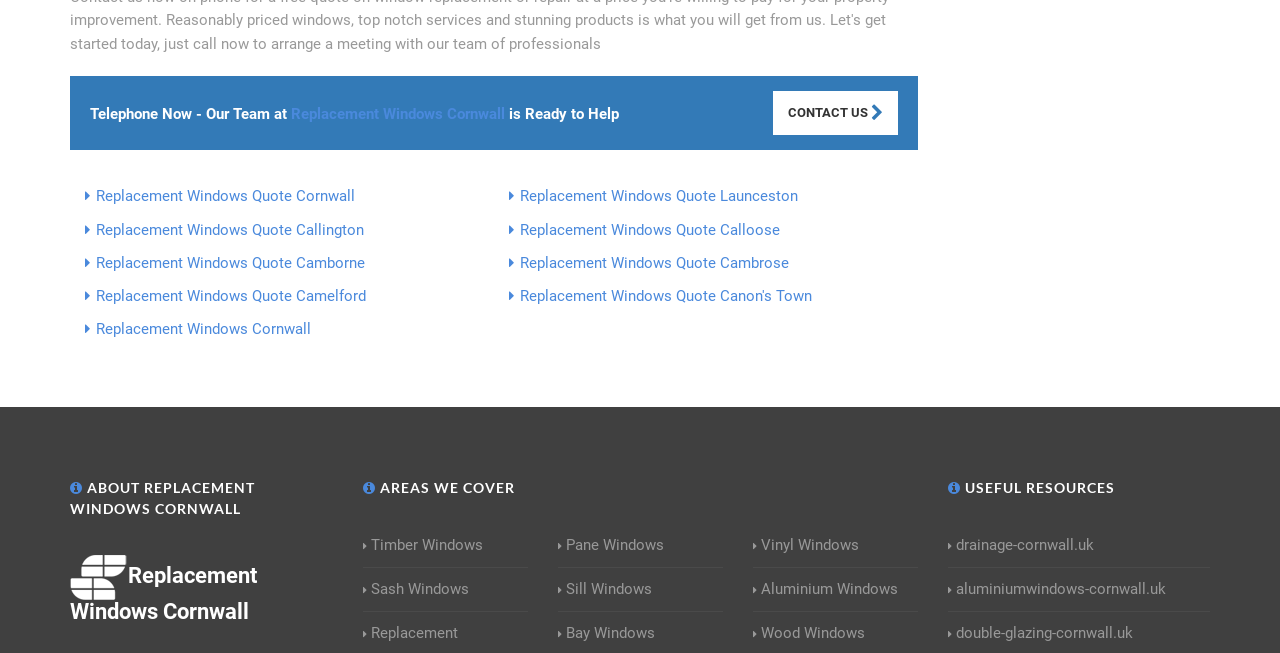Use one word or a short phrase to answer the question provided: 
How many areas are covered?

Multiple